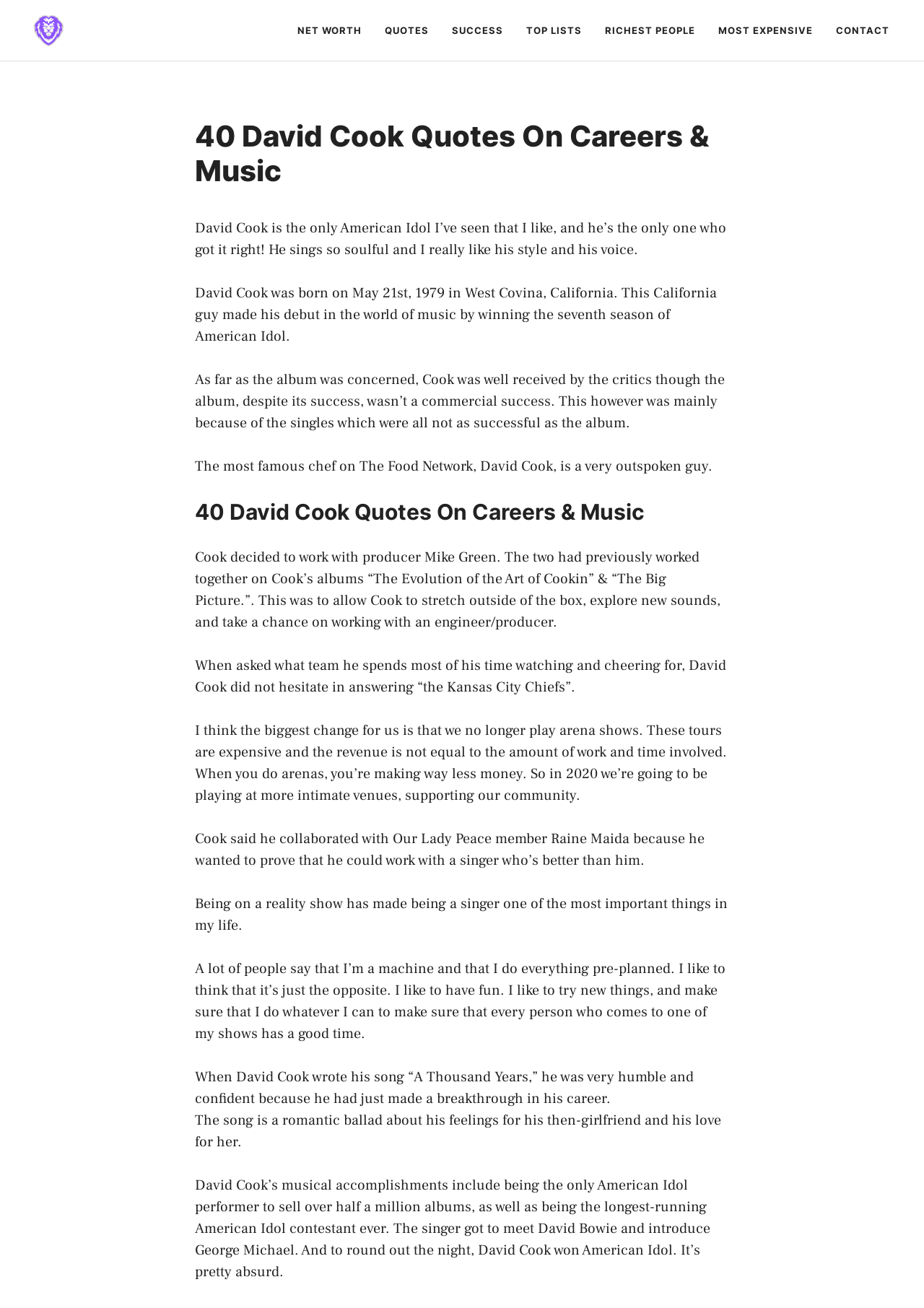Summarize the webpage with a detailed and informative caption.

The webpage is about David Cook, an American Idol winner, and features a collection of quotes from him on careers and music. At the top of the page, there is a banner with a link to "Snoop Lion" and an image of the same name. Below the banner, there is a navigation menu with links to various topics such as "NET WORTH", "QUOTES", "SUCCESS", and more.

The main content of the page is divided into sections, each with a heading "40 David Cook Quotes On Careers & Music". There are 11 paragraphs of text, each containing a quote from David Cook. The quotes are about his music, career, and personal life. The text is arranged in a single column, with each paragraph following the previous one.

The quotes provide insight into David Cook's thoughts on his music, his experiences on American Idol, and his personal life. They cover topics such as his debut album, his collaboration with other artists, his feelings about being on a reality show, and his musical accomplishments. The quotes are presented in a straightforward and easy-to-read format, with no images or other multimedia elements accompanying them.